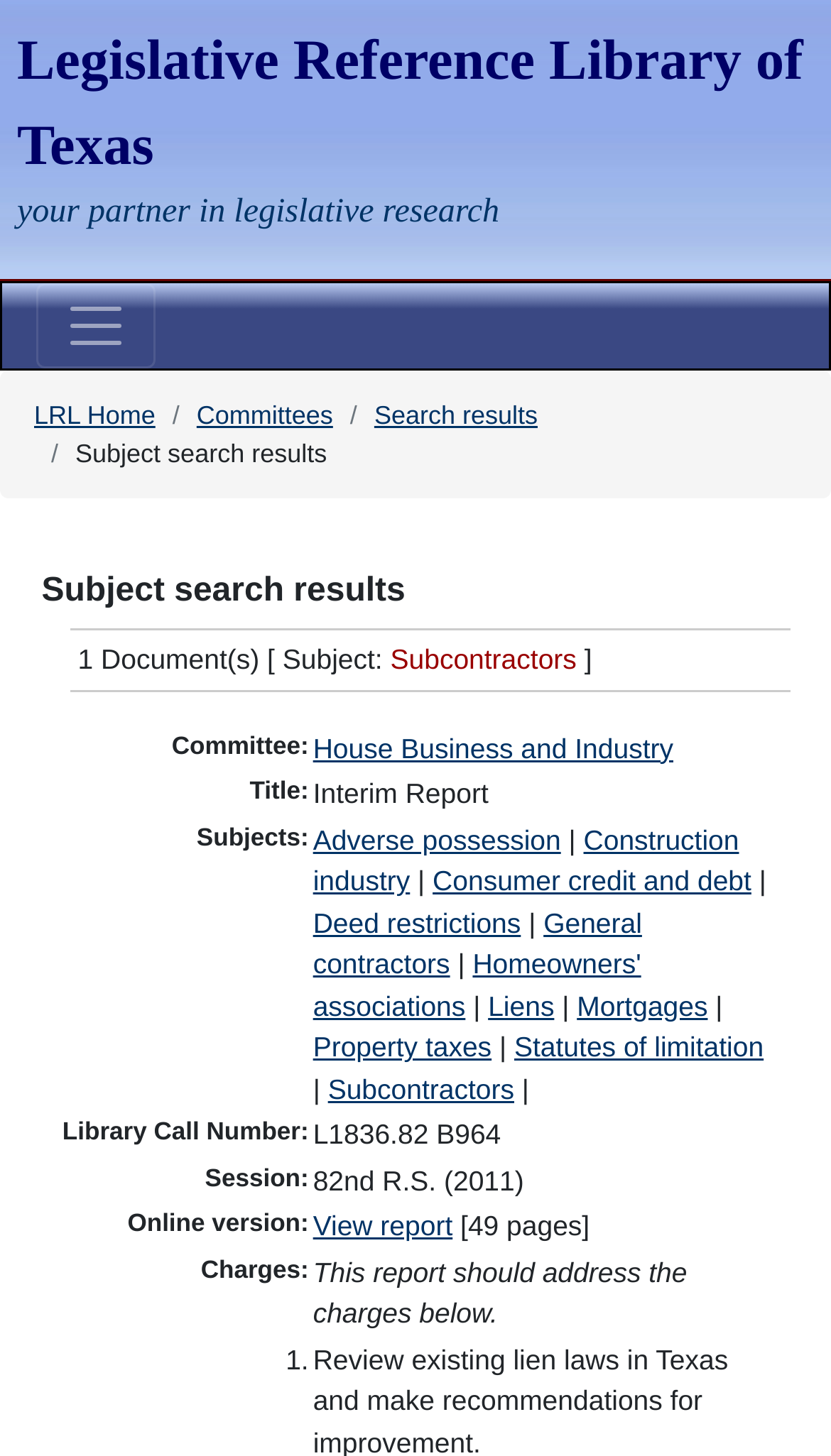Locate the bounding box coordinates of the element that needs to be clicked to carry out the instruction: "Toggle navigation". The coordinates should be given as four float numbers ranging from 0 to 1, i.e., [left, top, right, bottom].

[0.044, 0.195, 0.187, 0.253]